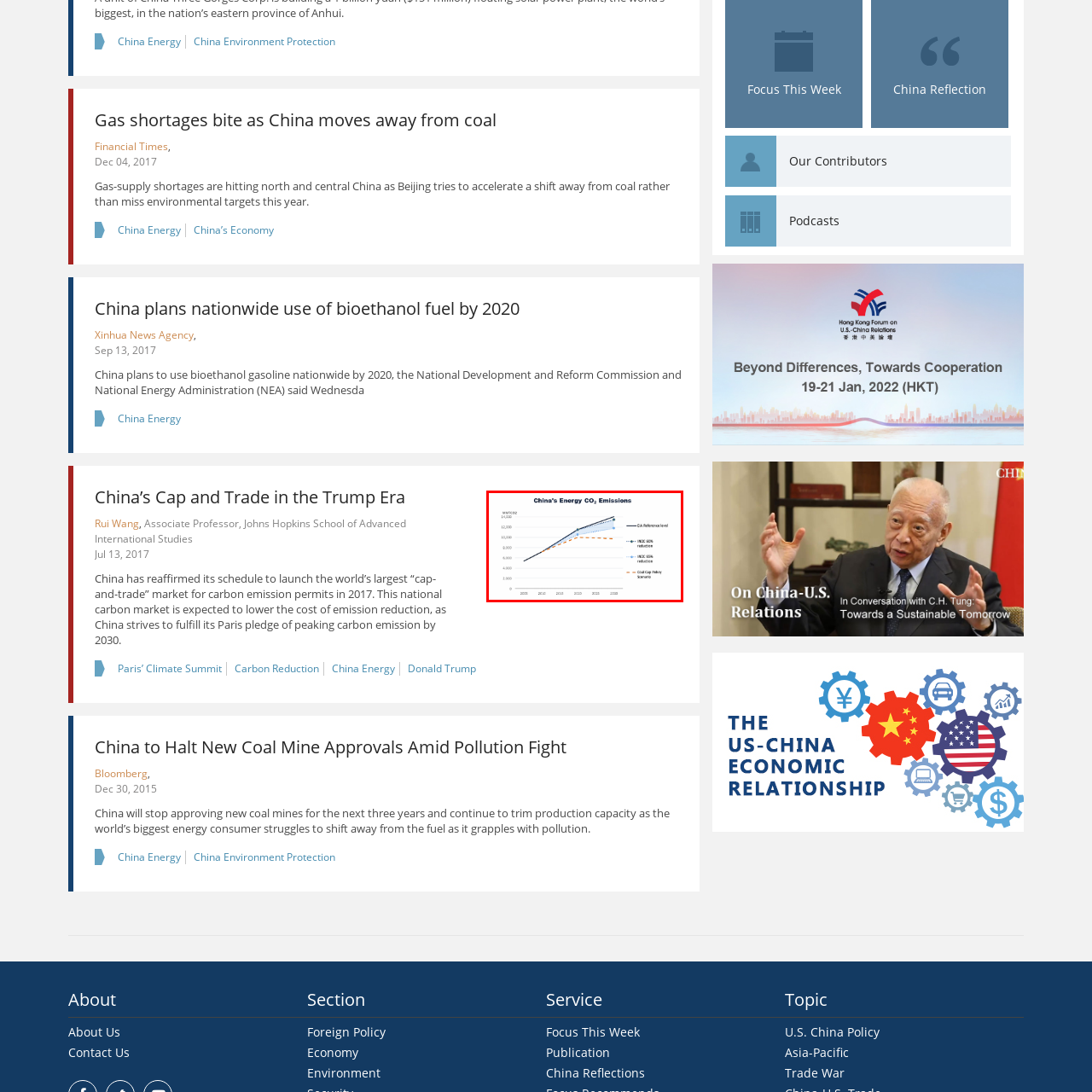Examine the area within the red bounding box and answer the following question using a single word or phrase:
What does the solid black line represent?

CA Reference Level